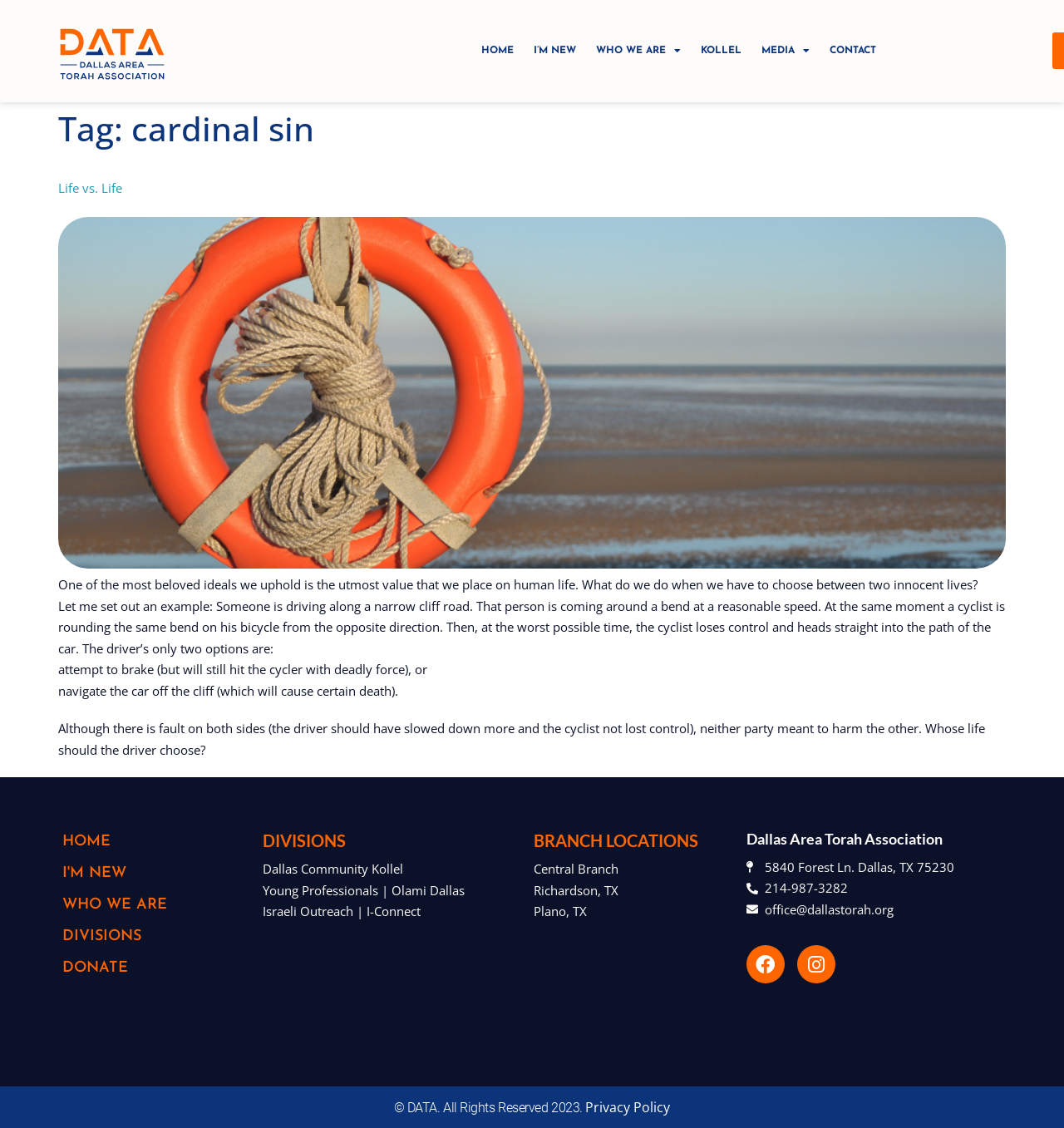What is the topic of the article?
Please answer using one word or phrase, based on the screenshot.

Life vs. Life